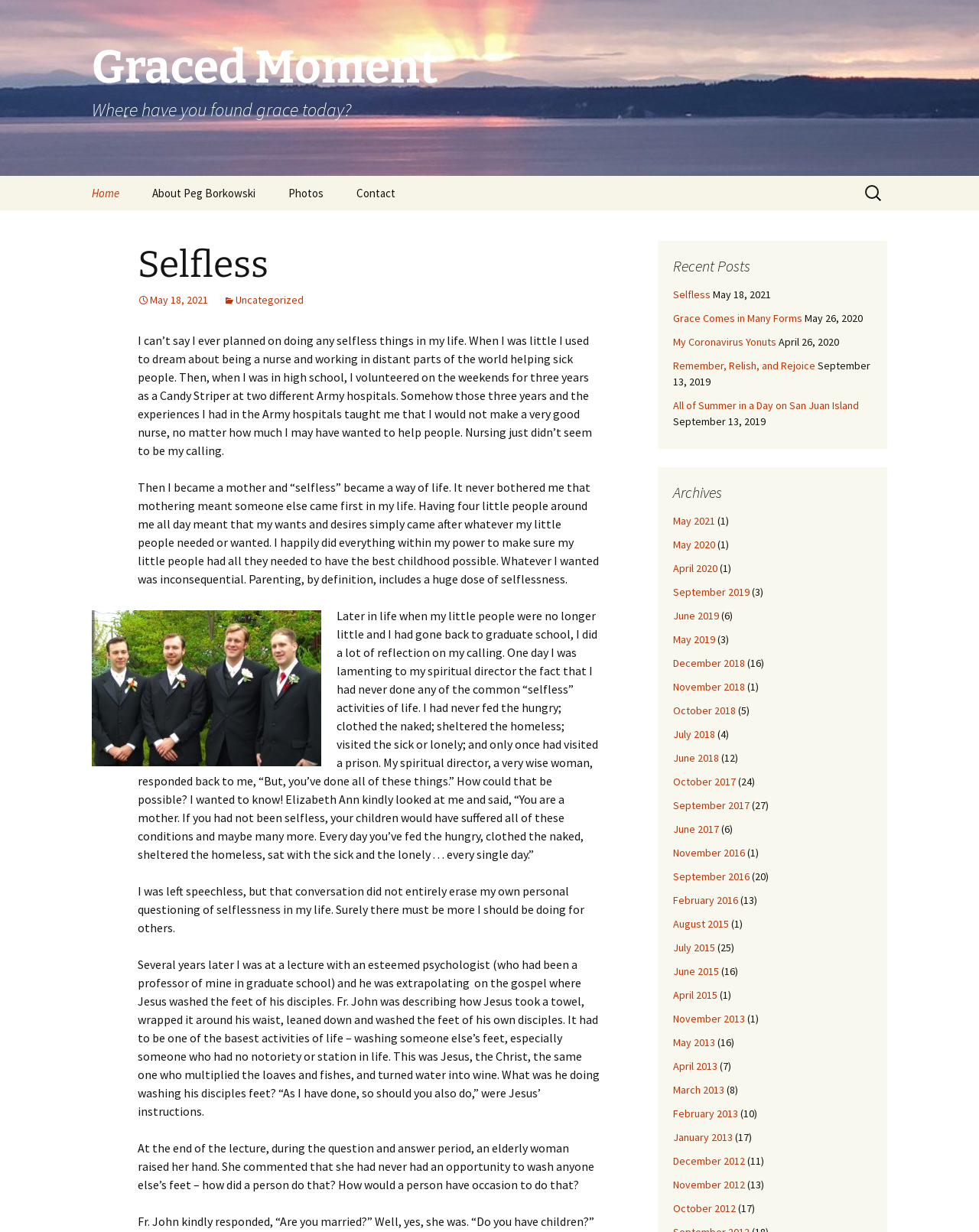Locate the bounding box coordinates of the clickable region necessary to complete the following instruction: "Search for something". Provide the coordinates in the format of four float numbers between 0 and 1, i.e., [left, top, right, bottom].

[0.88, 0.143, 0.906, 0.17]